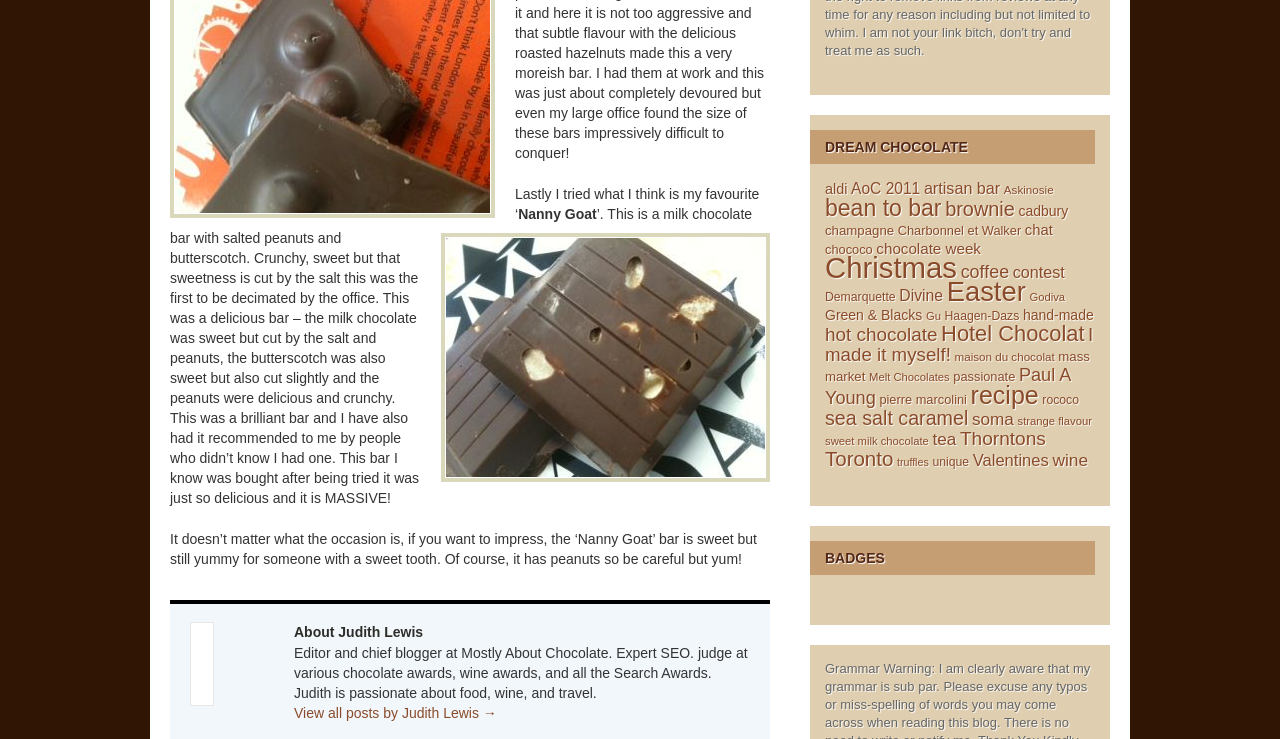Determine the bounding box coordinates of the element that should be clicked to execute the following command: "View all posts by Judith Lewis".

[0.23, 0.954, 0.388, 0.976]